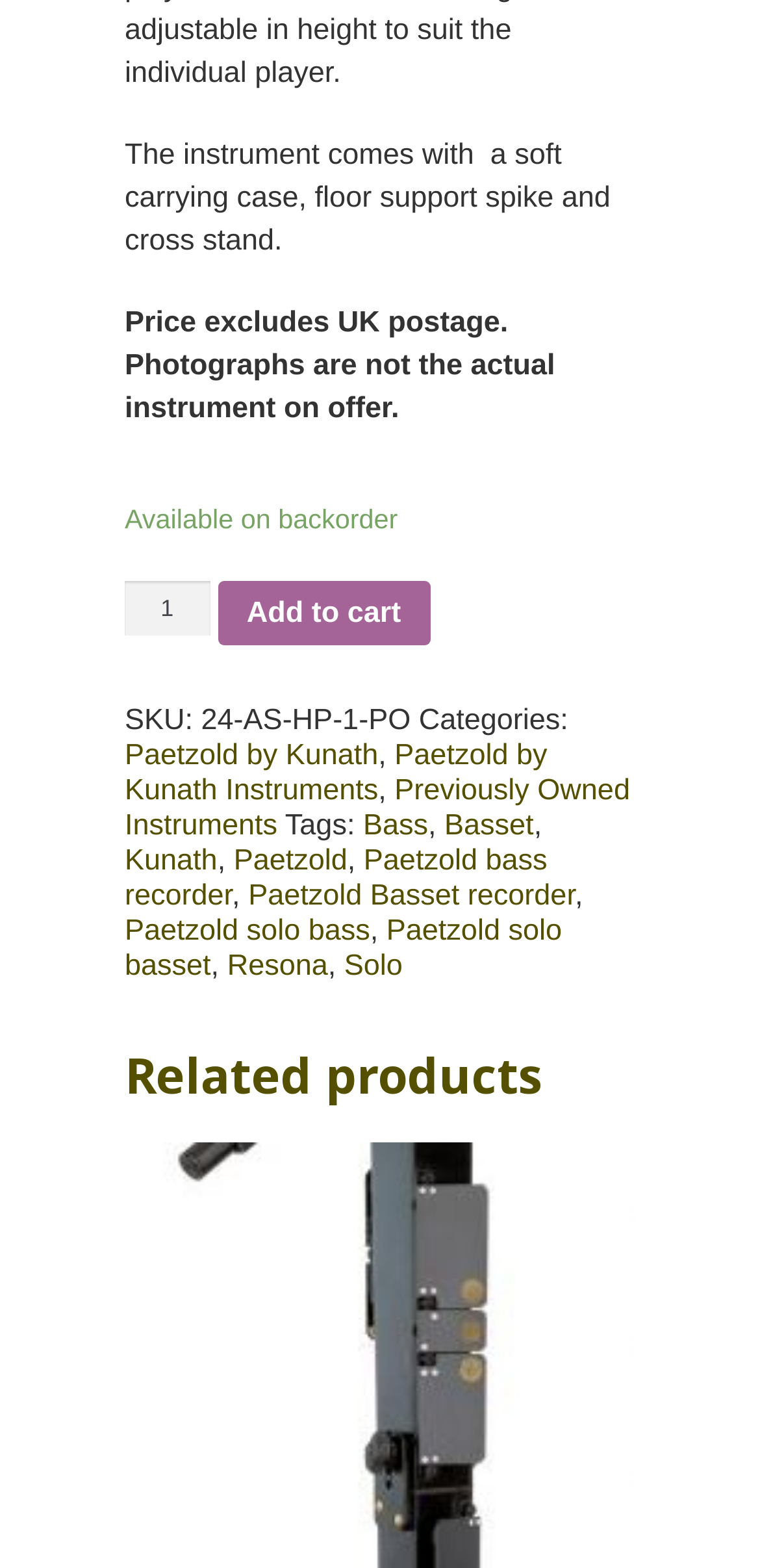Please find the bounding box coordinates of the clickable region needed to complete the following instruction: "View Related products". The bounding box coordinates must consist of four float numbers between 0 and 1, i.e., [left, top, right, bottom].

[0.164, 0.665, 0.836, 0.729]